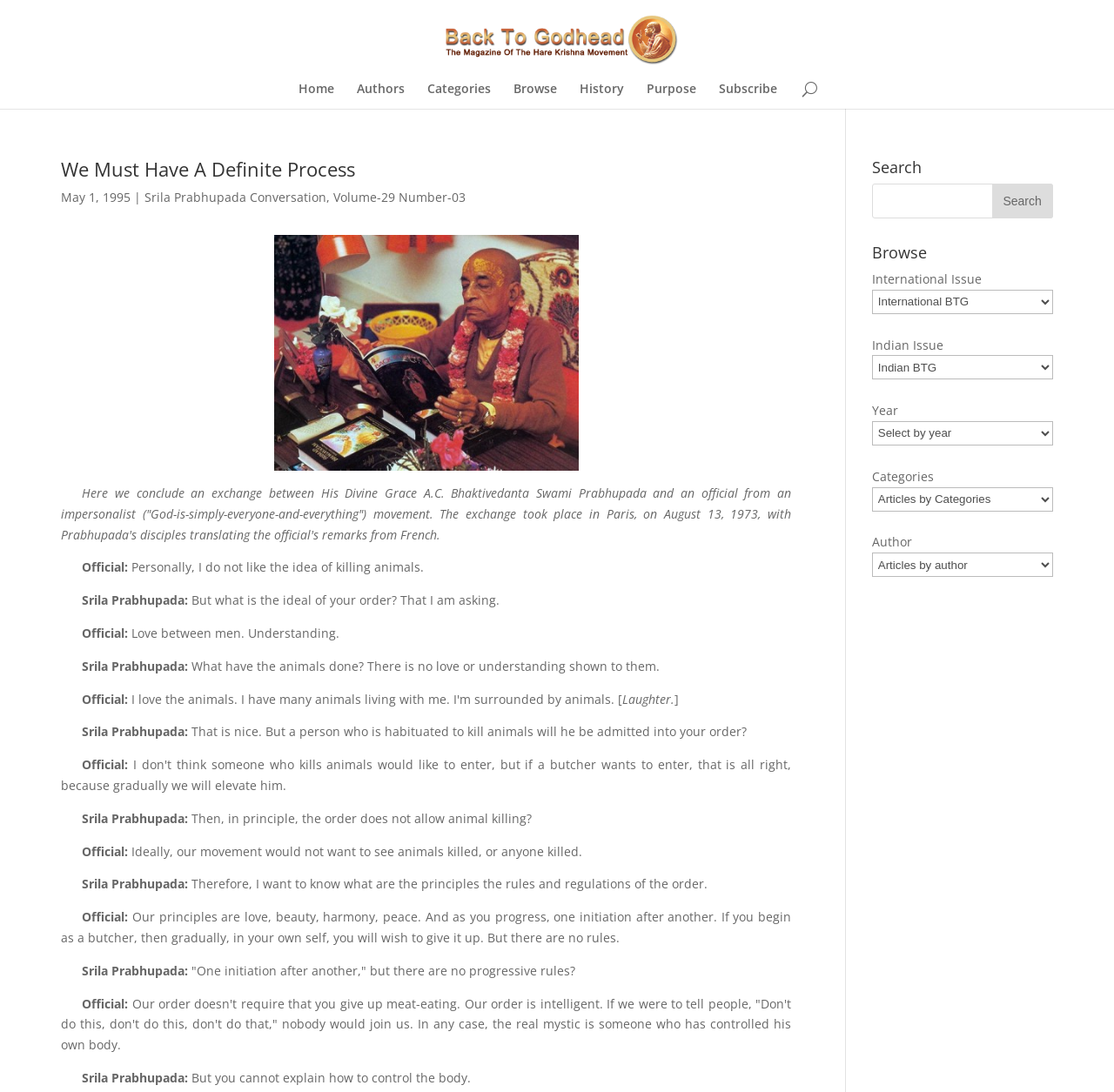Please pinpoint the bounding box coordinates for the region I should click to adhere to this instruction: "Search for a specific topic".

[0.783, 0.168, 0.945, 0.2]